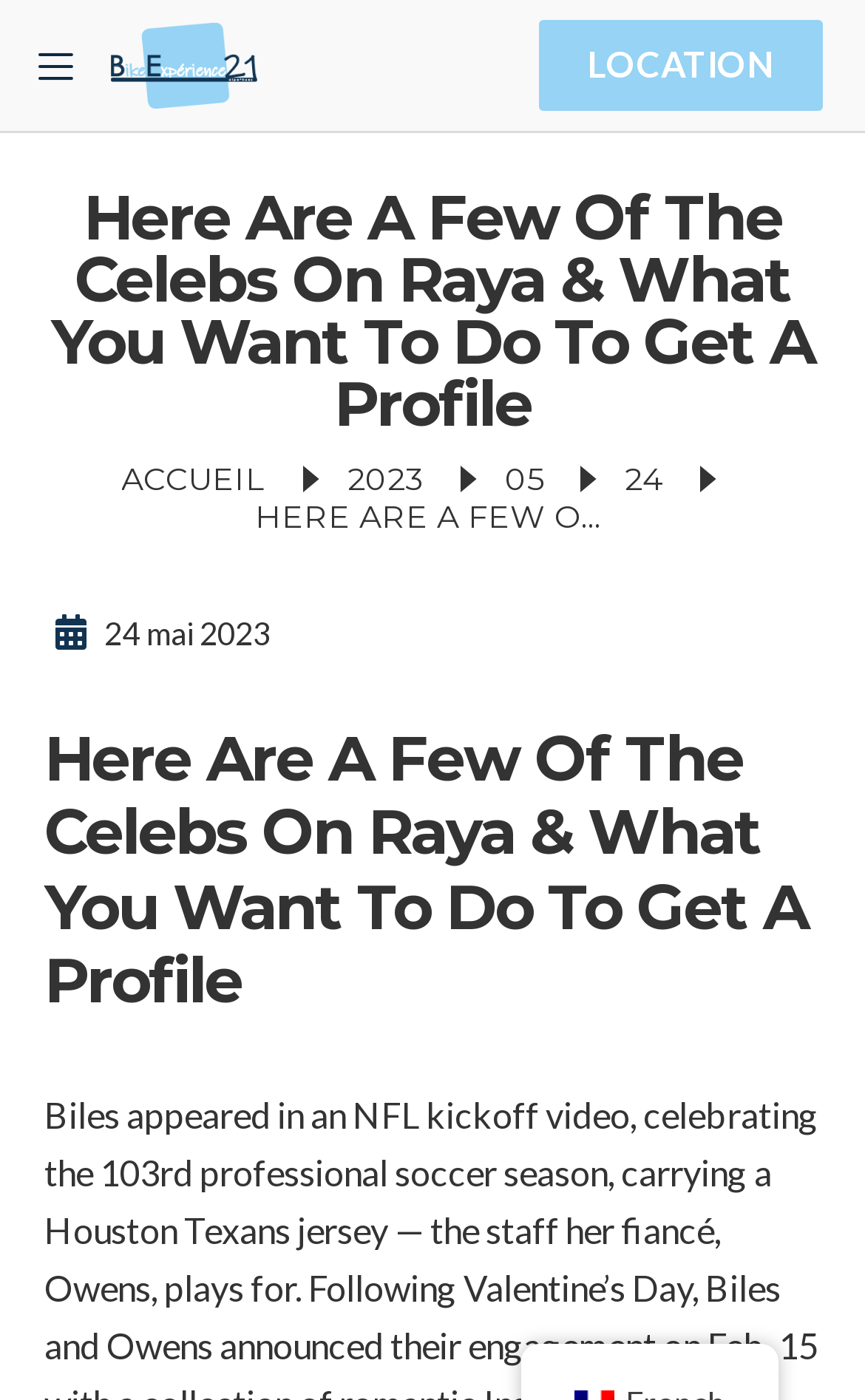Locate the bounding box coordinates of the UI element described by: "title="Share on Twitter"". The bounding box coordinates should consist of four float numbers between 0 and 1, i.e., [left, top, right, bottom].

None